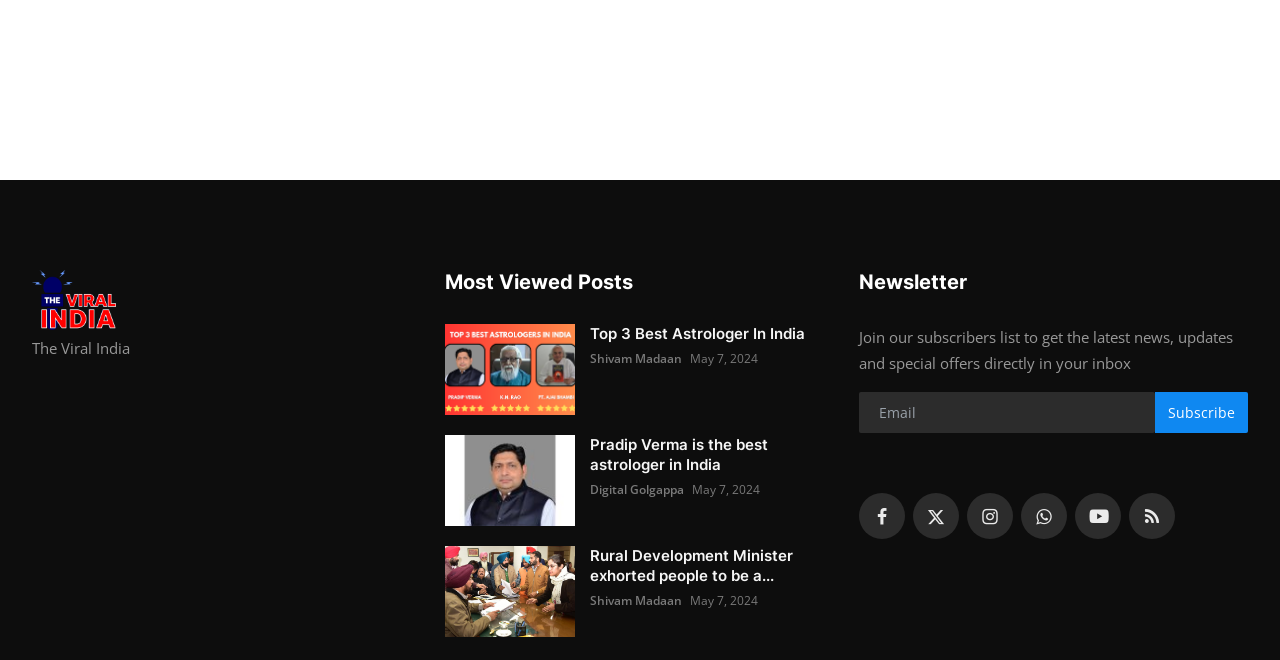Identify the bounding box coordinates for the UI element described by the following text: "parent_node: Subscribe name="email" placeholder="Email"". Provide the coordinates as four float numbers between 0 and 1, in the format [left, top, right, bottom].

[0.671, 0.593, 0.902, 0.657]